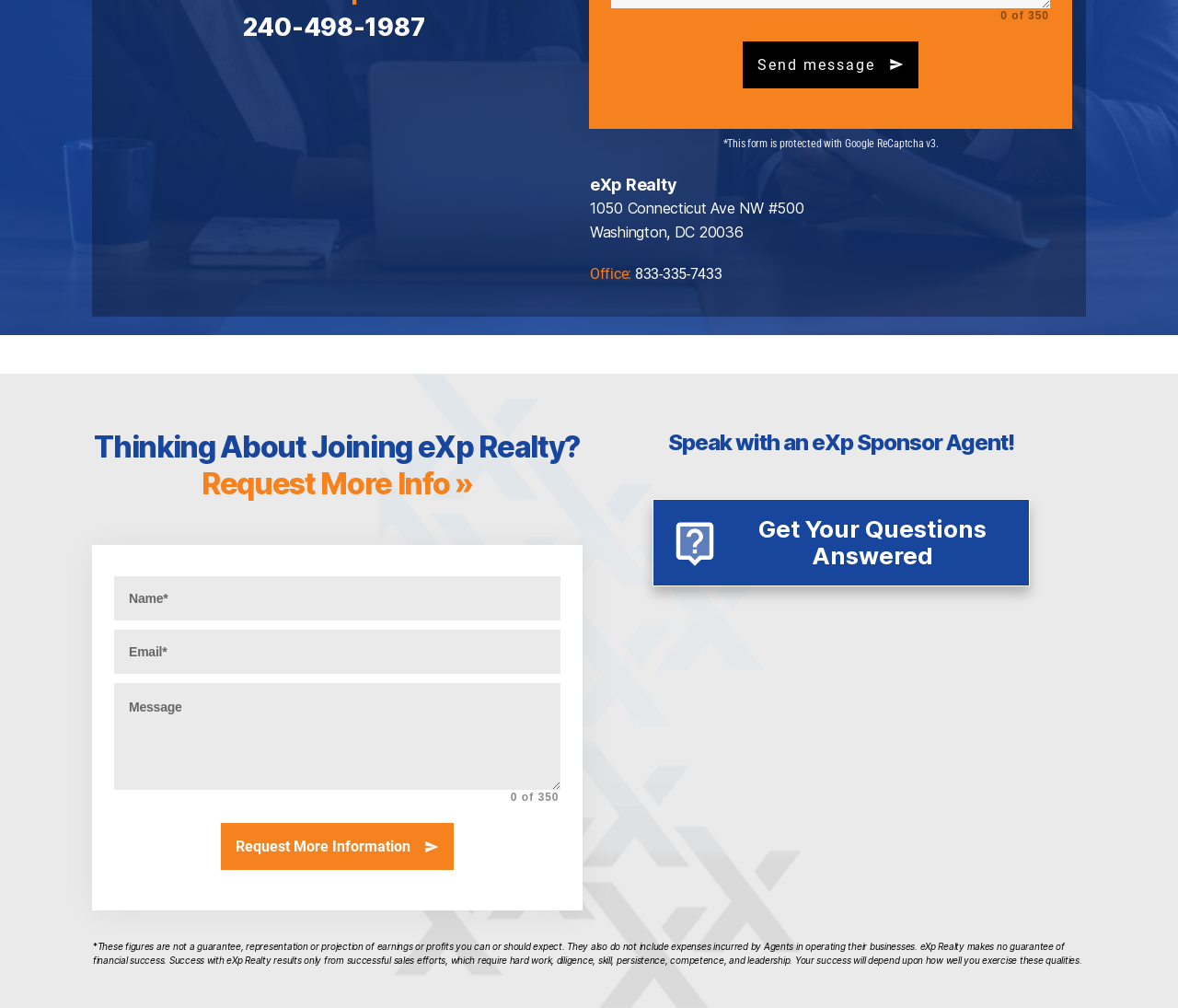Determine the bounding box coordinates in the format (top-left x, top-left y, bottom-right x, bottom-right y). Ensure all values are floating point numbers between 0 and 1. Identify the bounding box of the UI element described by: Get Your Questions Answered

[0.554, 0.495, 0.874, 0.582]